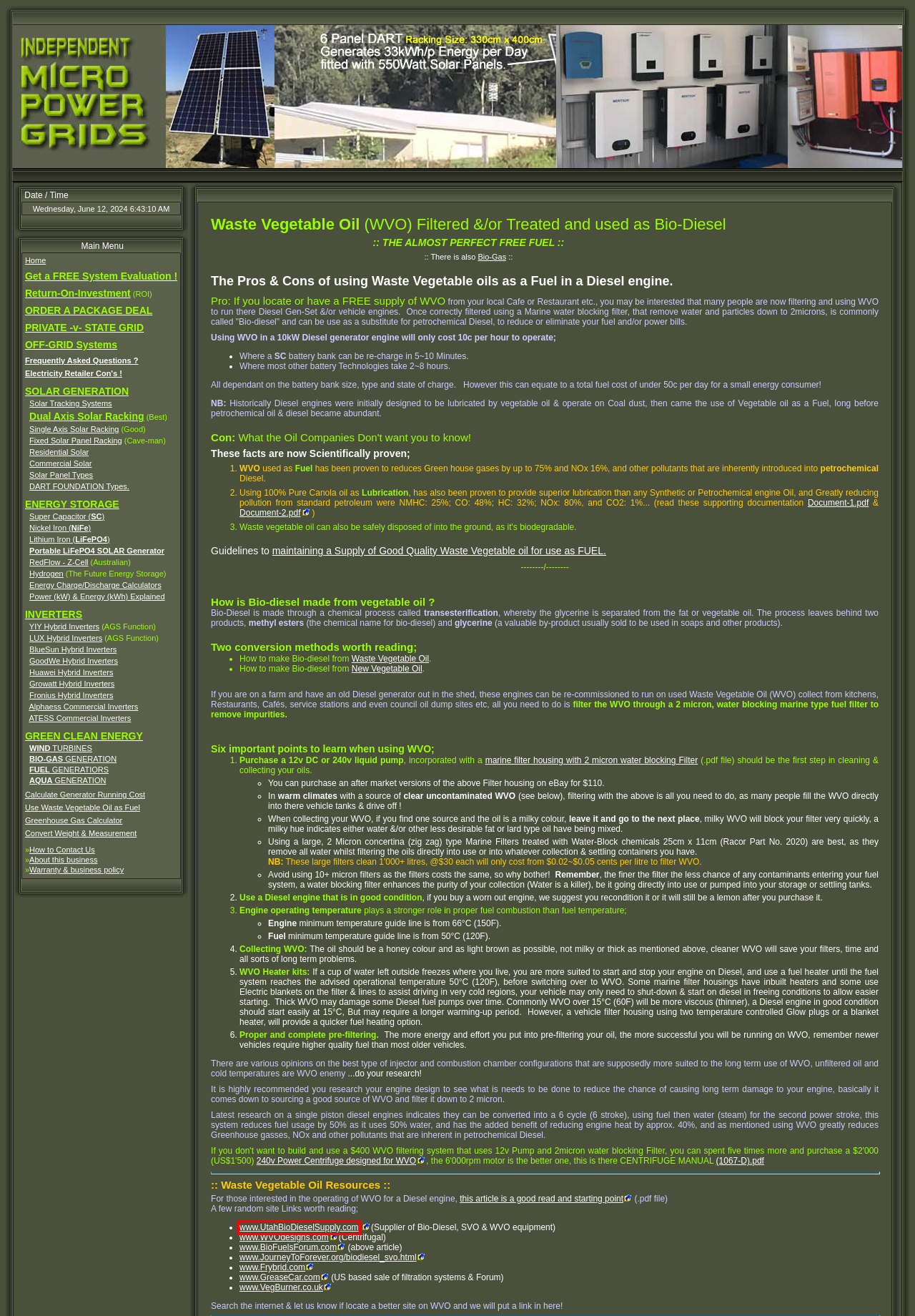You have a screenshot of a webpage with a red bounding box around an element. Choose the best matching webpage description that would appear after clicking the highlighted element. Here are the candidates:
A. Vegburner
B. Apostas Mostbet ᐉ Altas probabilidades, bônus e códigos promocionais | Site oficial
C. Australian Behind The Meter Private Power Grids !
D. Straight vegetable oil as diesel fuel: Journey to Forever
E. HOME | greasecar
F. Extreme Raw Power Centrifuge
G. Biodiesel Forums - Utah Biodiesel Supply
H. Forums - 
		
		Bio Fuels Forums

G